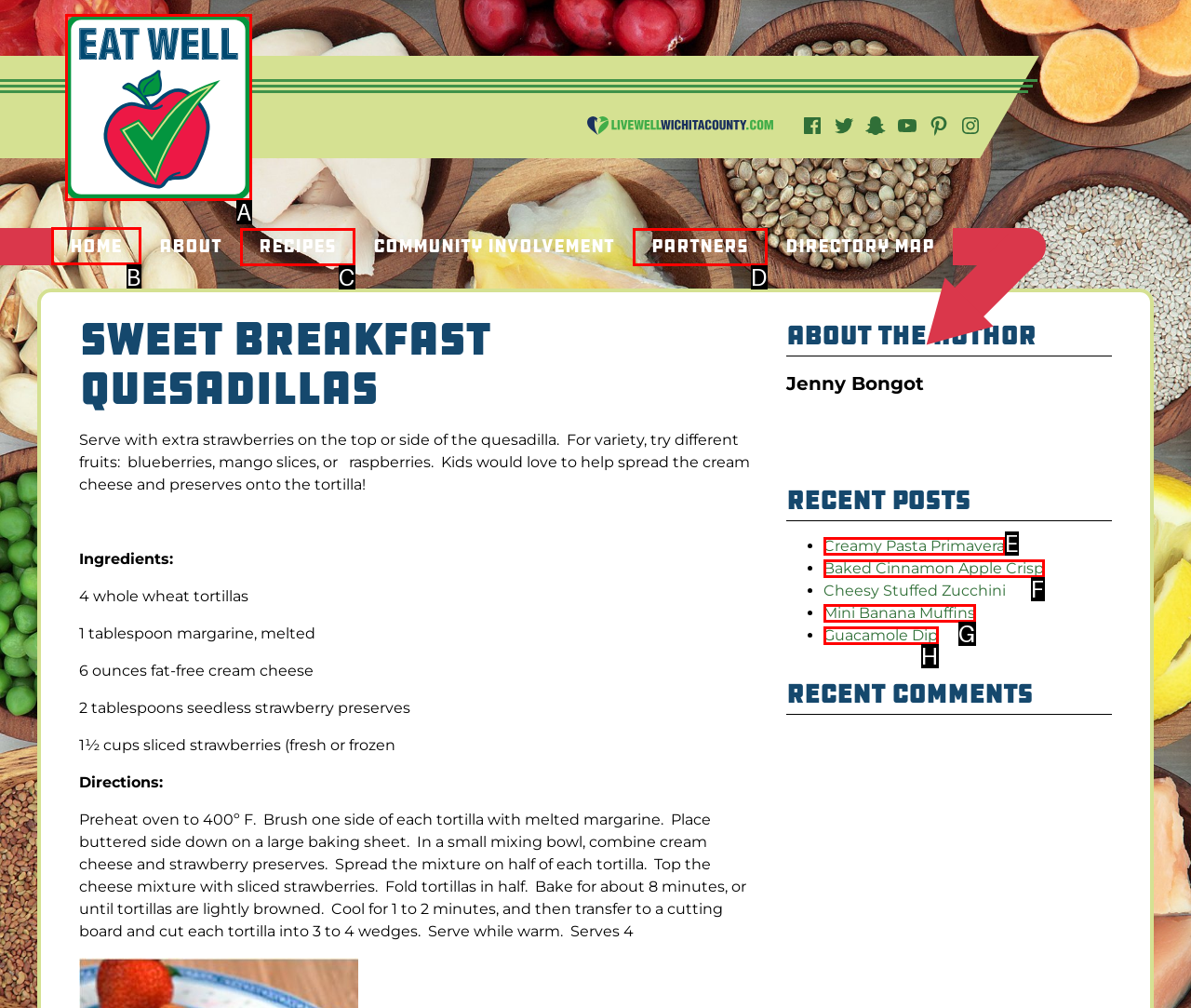Point out the HTML element I should click to achieve the following task: Click the 'Home' link Provide the letter of the selected option from the choices.

B